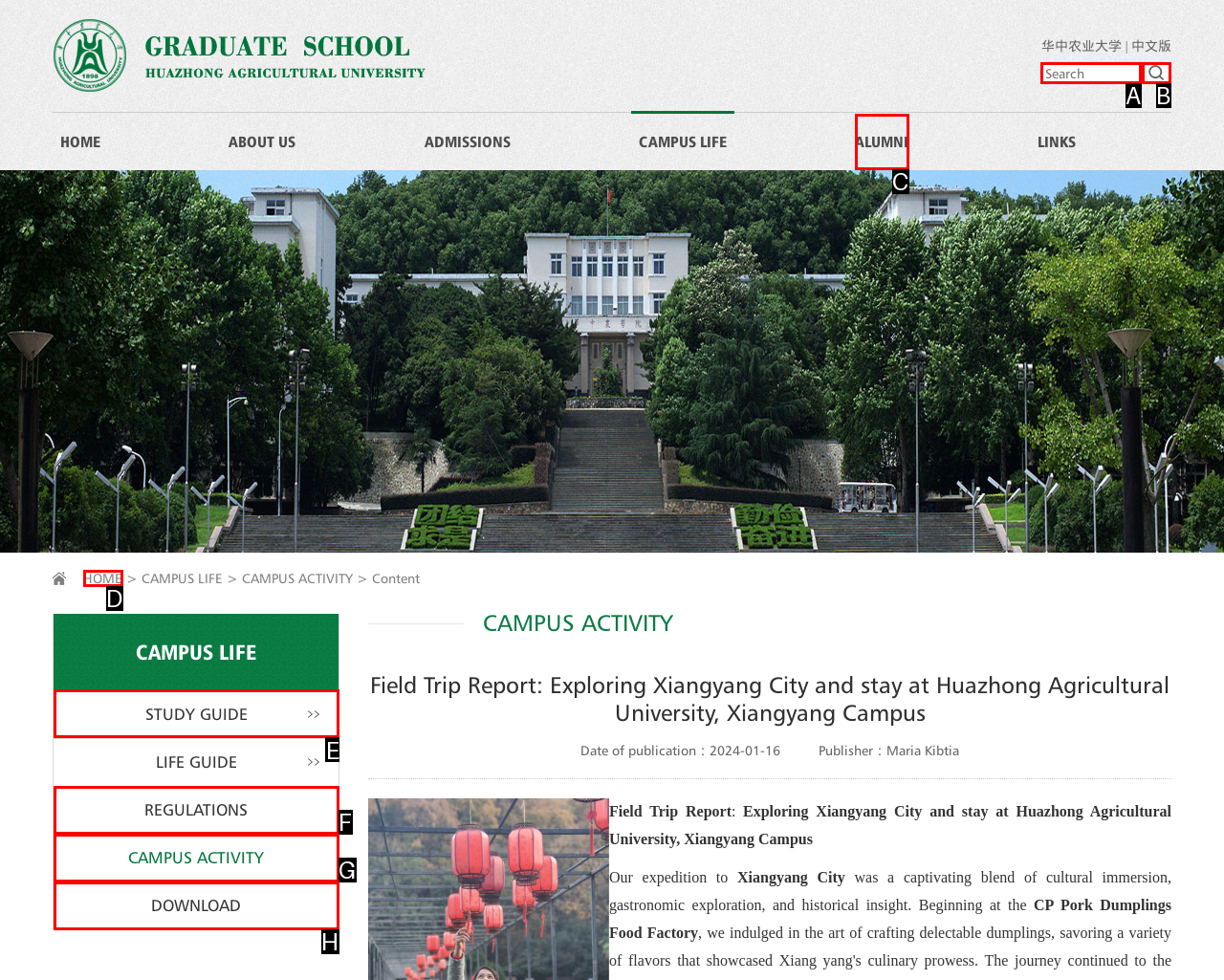Identify the correct letter of the UI element to click for this task: View STUDY GUIDE
Respond with the letter from the listed options.

E